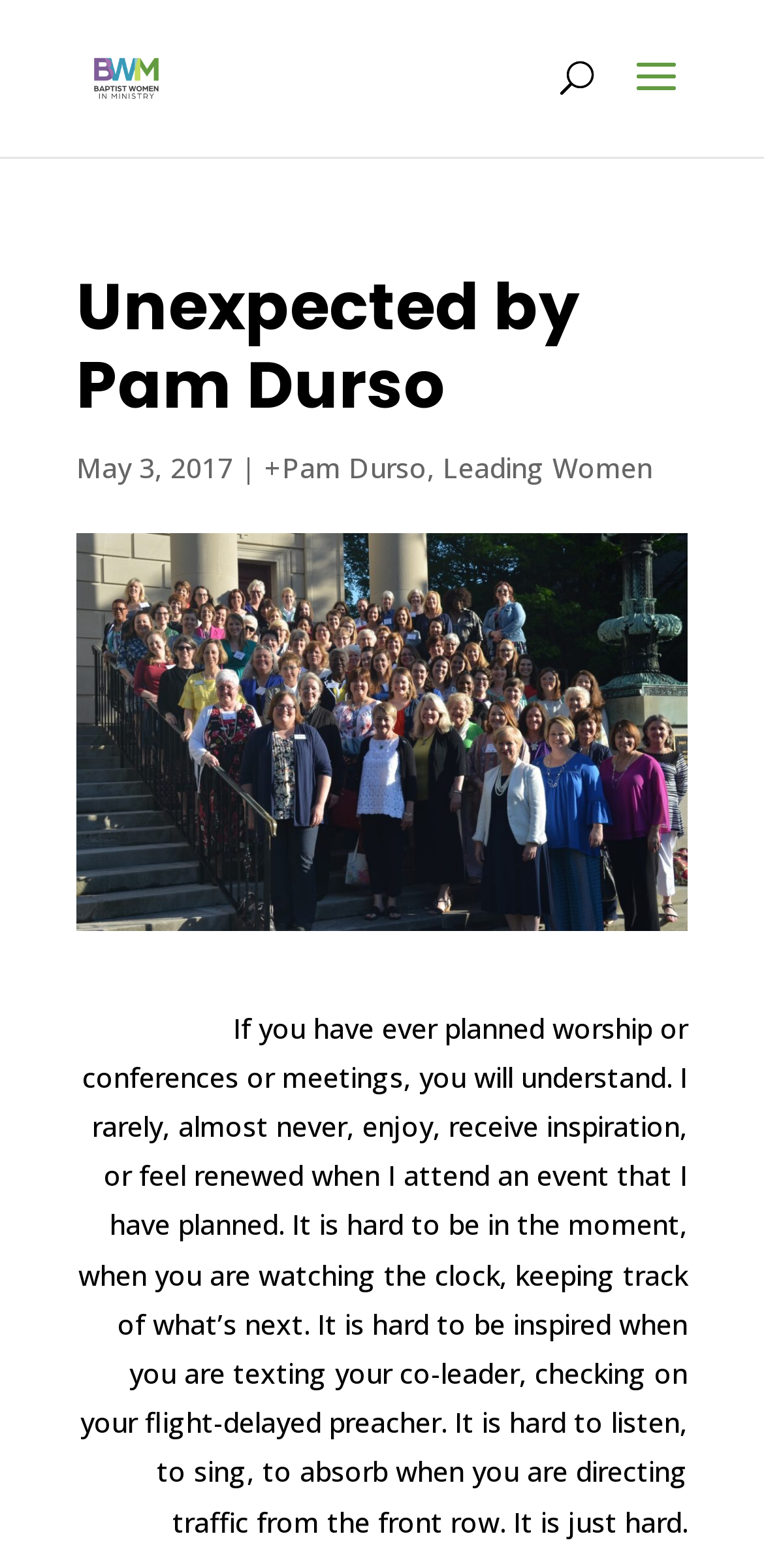What is the name of the organization?
Look at the image and answer the question using a single word or phrase.

Baptist Women in Ministry